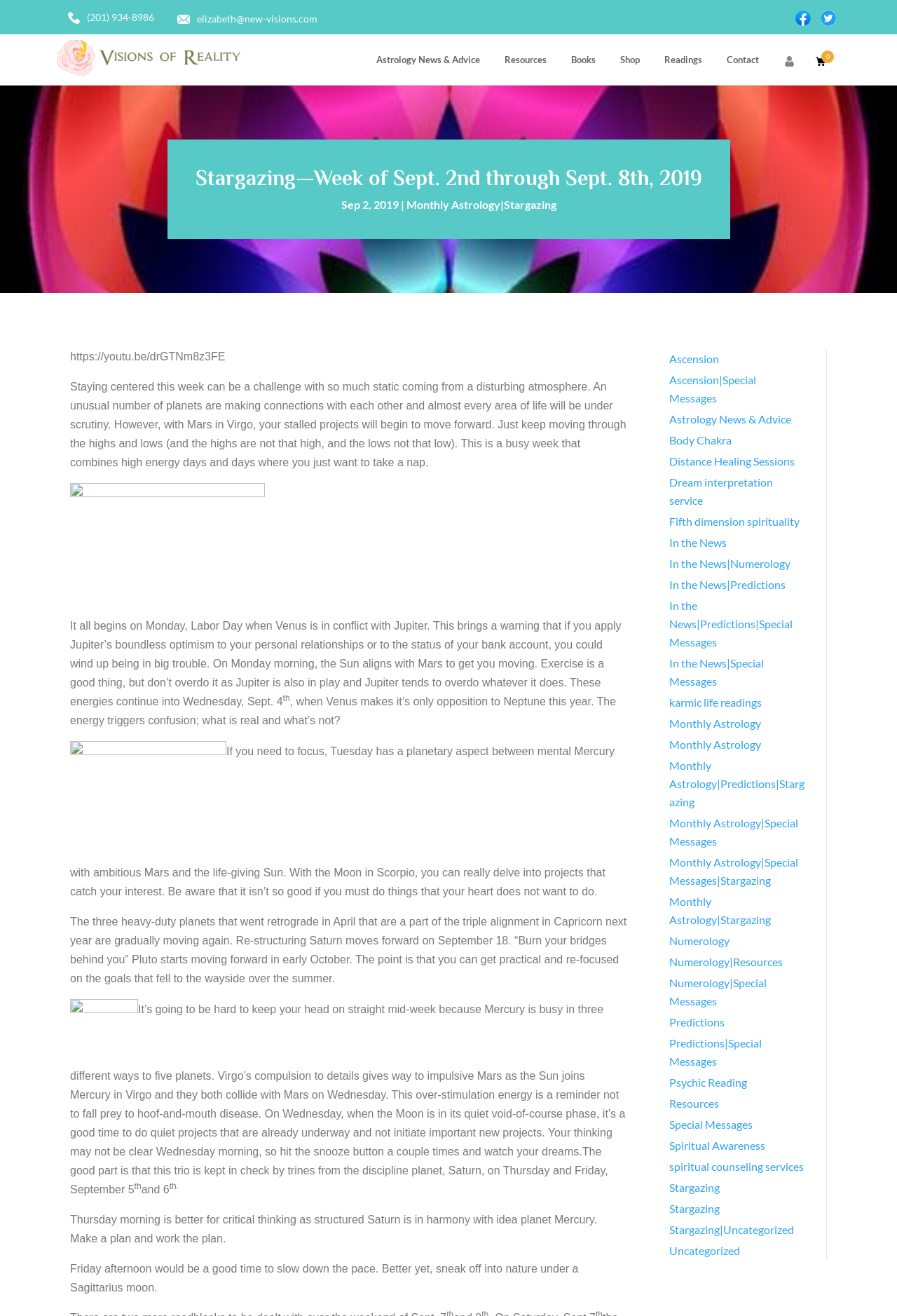What is the topic of the article?
Use the information from the image to give a detailed answer to the question.

The article appears to be a weekly astrology forecast, discussing the planetary alignments and their effects on various areas of life, based on the content of the StaticText elements.